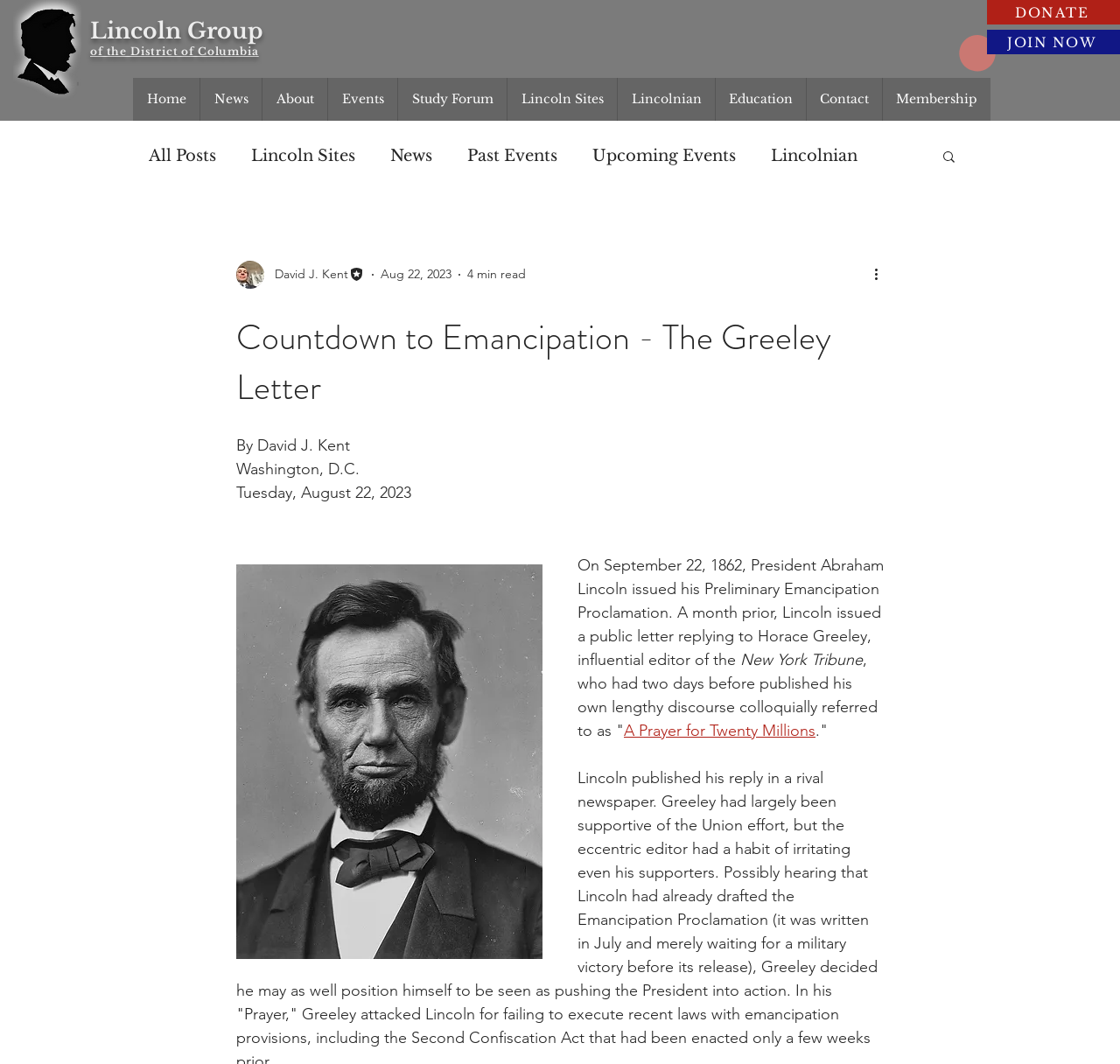Using the given description, provide the bounding box coordinates formatted as (top-left x, top-left y, bottom-right x, bottom-right y), with all values being floating point numbers between 0 and 1. Description: David J. Kent

[0.211, 0.245, 0.326, 0.271]